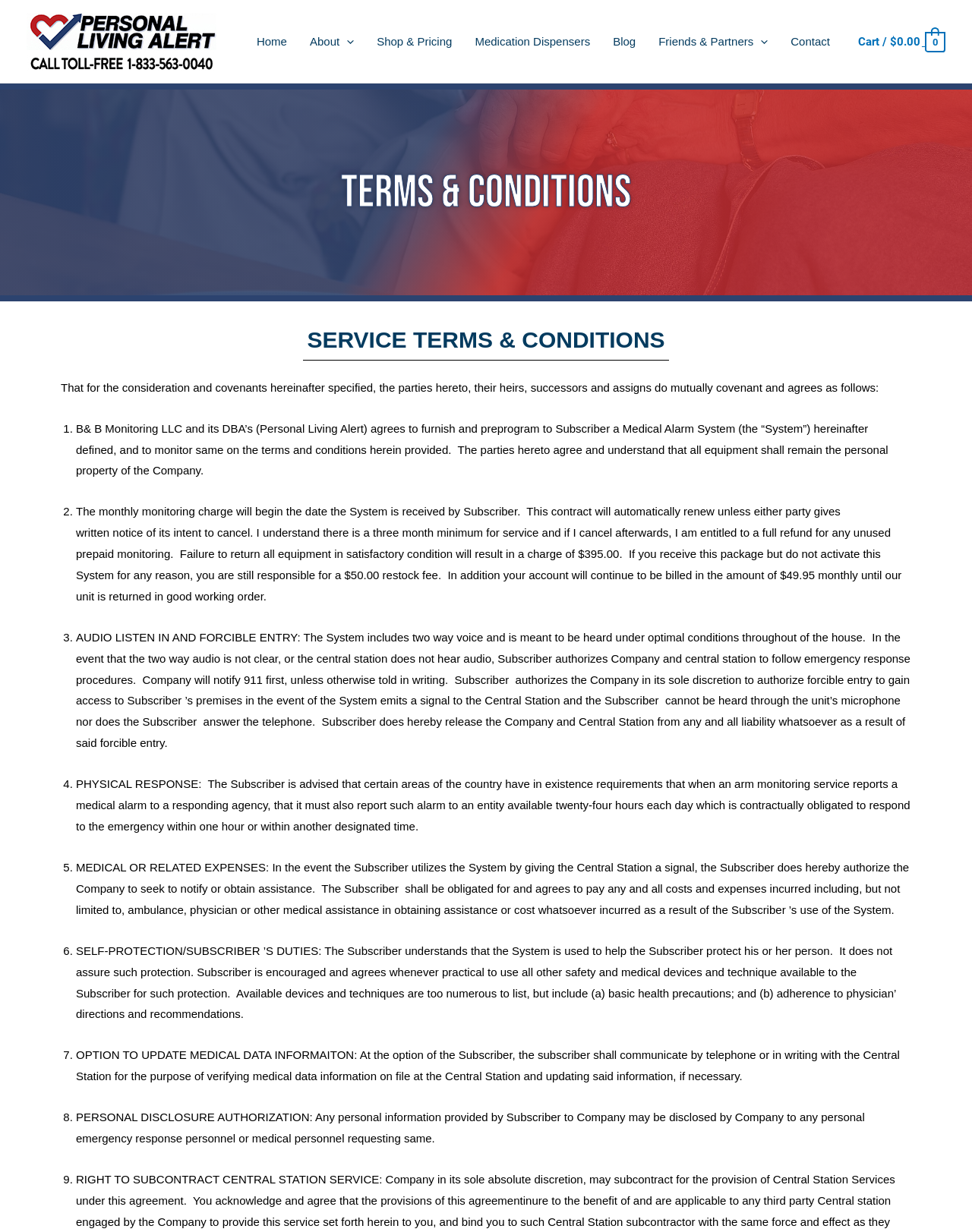Please provide a comprehensive answer to the question based on the screenshot: How many months is the minimum service period?

According to the terms and conditions, there is a three month minimum for service, and if the subscriber cancels afterwards, they are entitled to a full refund for any unused prepaid monitoring.